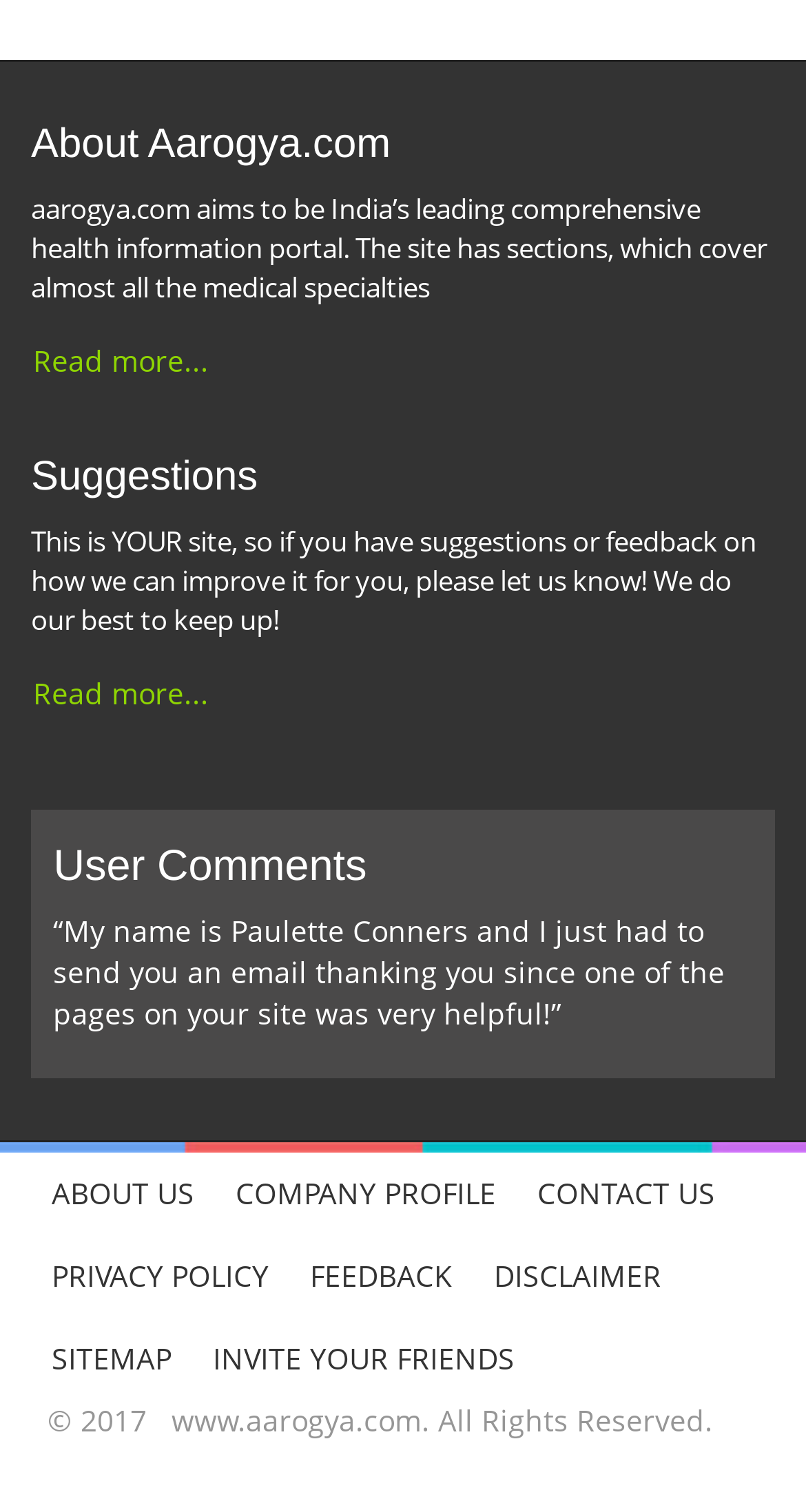Please provide a short answer using a single word or phrase for the question:
How many links are there in the footer section?

9